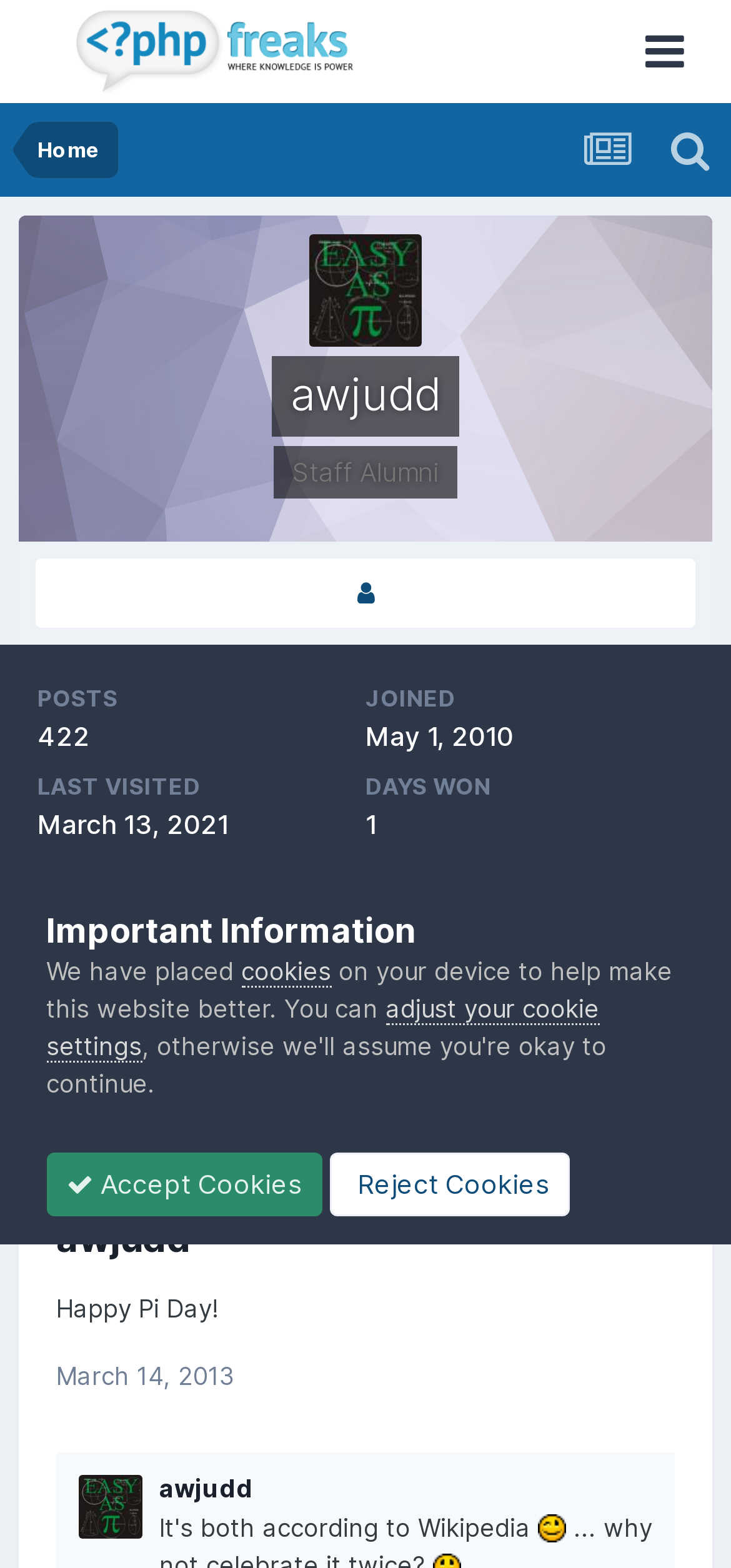Identify the coordinates of the bounding box for the element described below: "adjust your cookie settings". Return the coordinates as four float numbers between 0 and 1: [left, top, right, bottom].

[0.063, 0.634, 0.82, 0.678]